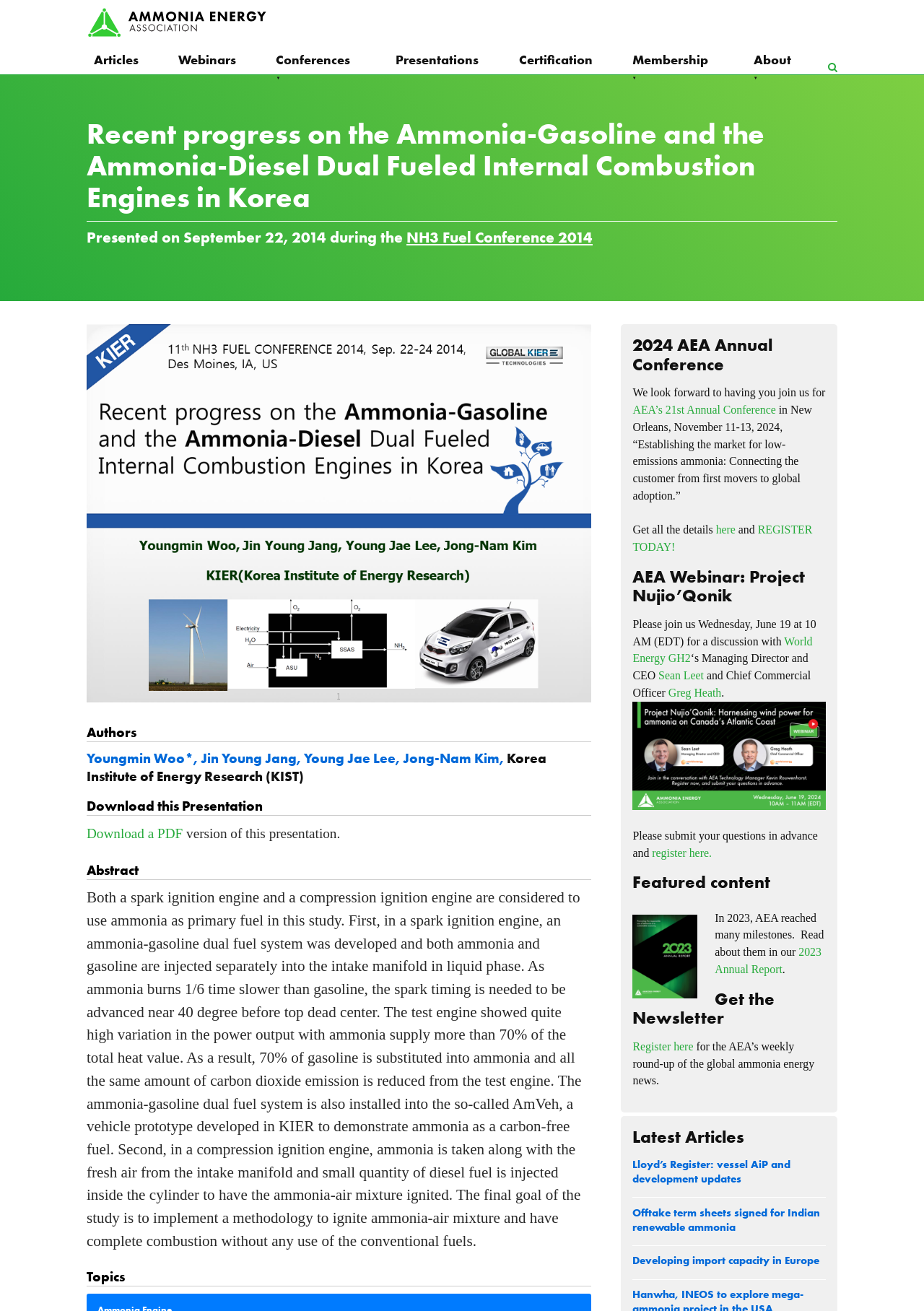Provide your answer in a single word or phrase: 
What is the theme of the 2024 AEA Annual Conference?

Establishing the market for low-emissions ammonia